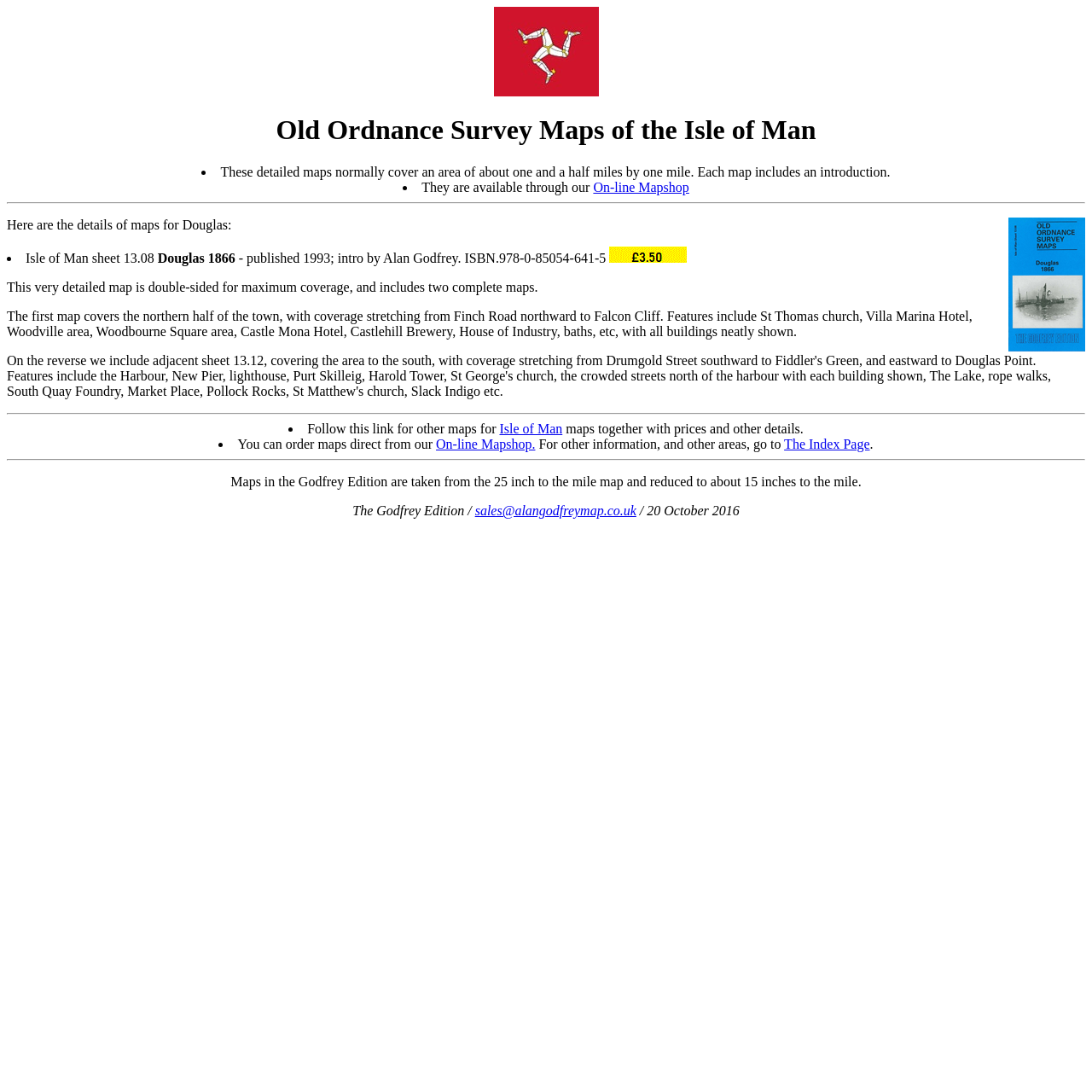Please specify the bounding box coordinates in the format (top-left x, top-left y, bottom-right x, bottom-right y), with values ranging from 0 to 1. Identify the bounding box for the UI component described as follows: On-line Mapshop

[0.543, 0.165, 0.631, 0.178]